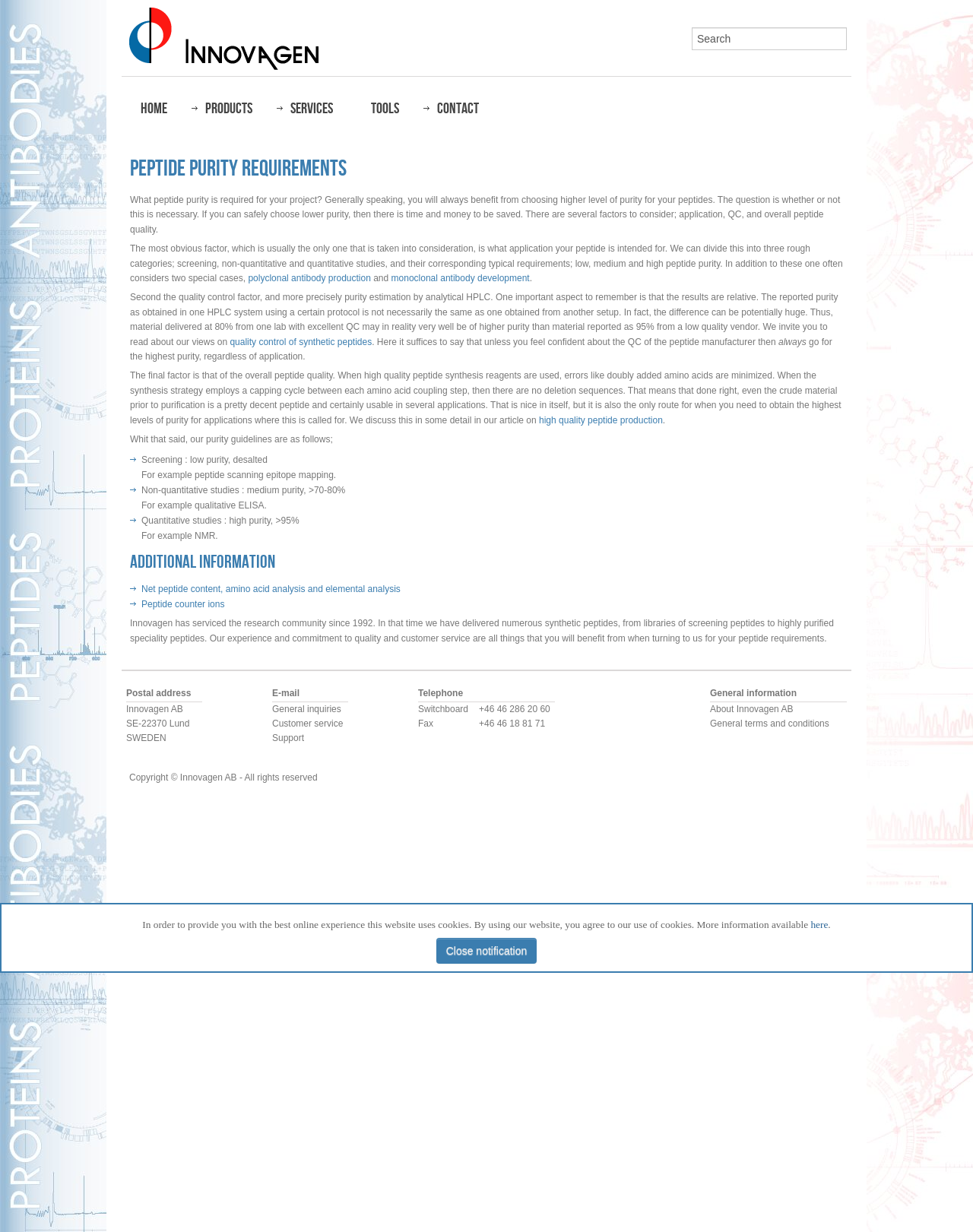Please locate the bounding box coordinates for the element that should be clicked to achieve the following instruction: "Learn about quality control of synthetic peptides". Ensure the coordinates are given as four float numbers between 0 and 1, i.e., [left, top, right, bottom].

[0.236, 0.273, 0.382, 0.282]